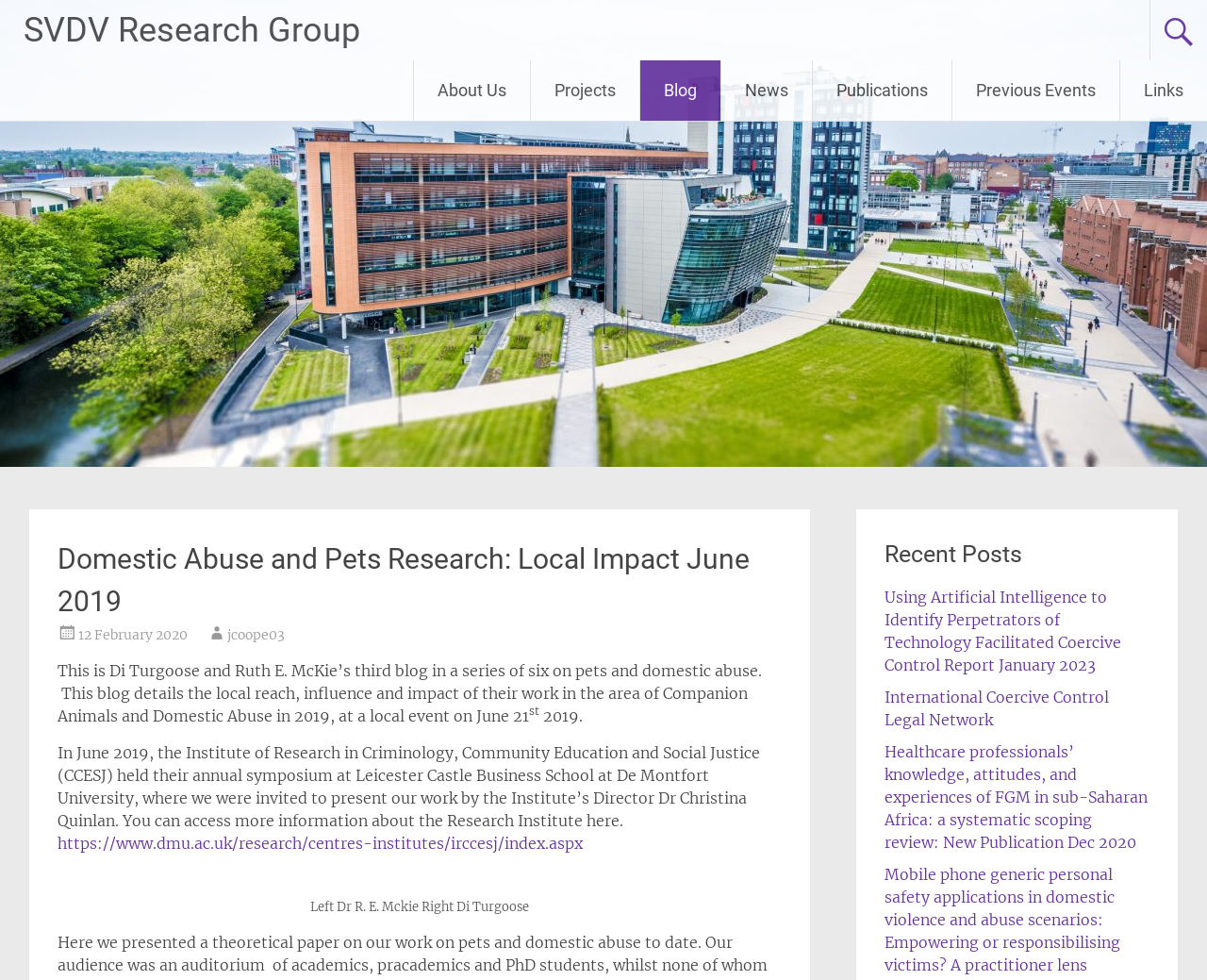Please determine the headline of the webpage and provide its content.

Domestic Abuse and Pets Research: Local Impact June 2019